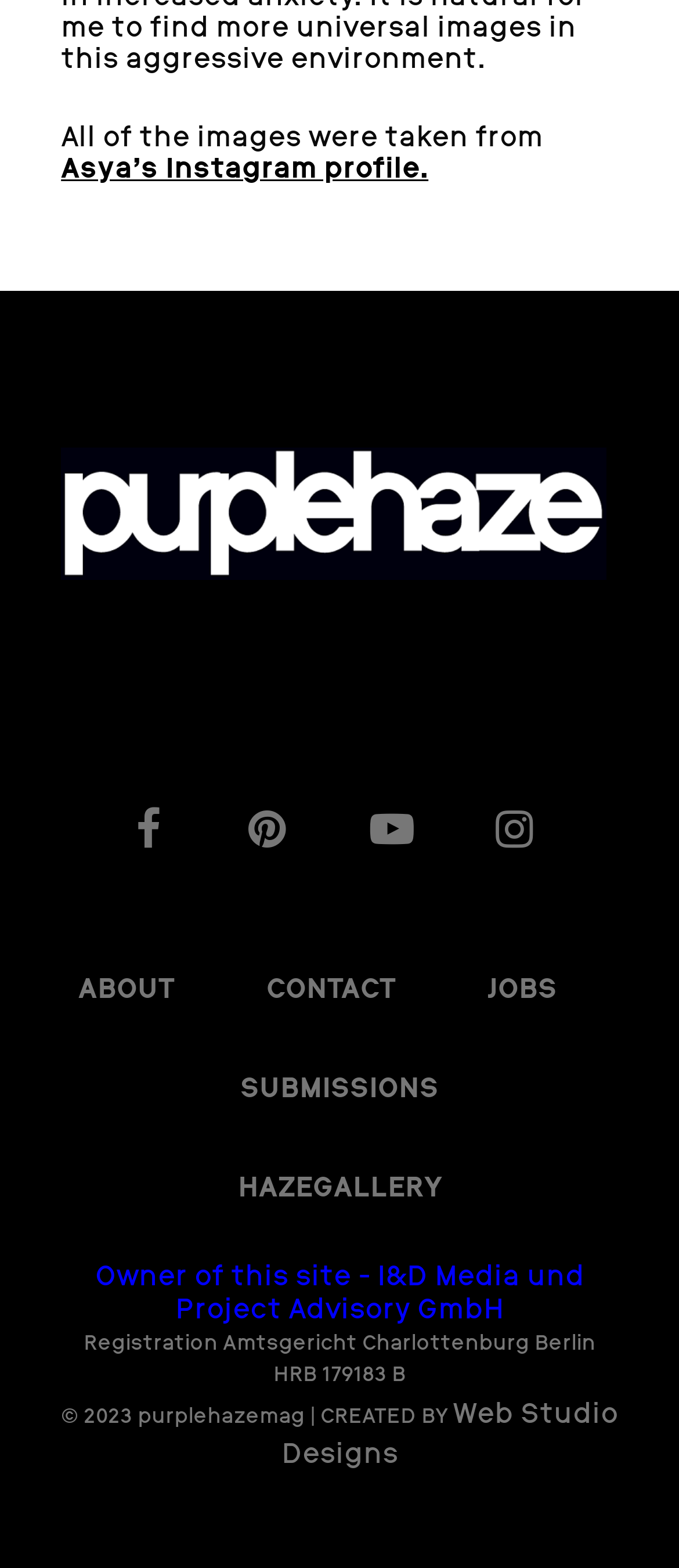Please answer the following question using a single word or phrase: 
What is the name of the web studio that created the website?

Web Studio Designs